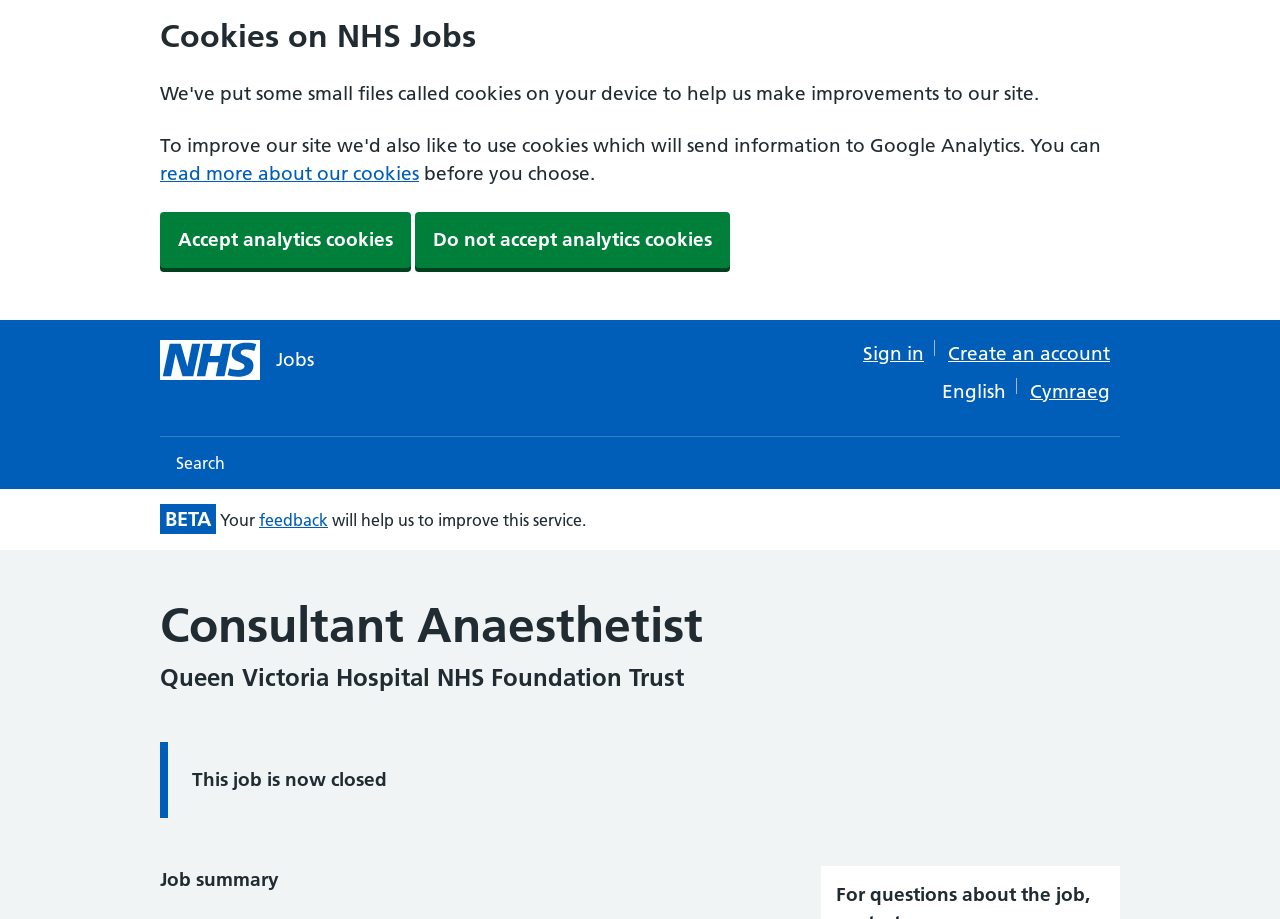Show the bounding box coordinates of the element that should be clicked to complete the task: "go to NHS homepage".

[0.125, 0.37, 0.245, 0.413]